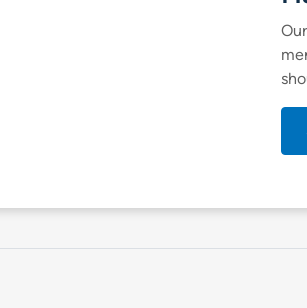Break down the image and describe each part extensively.

The image features an enticing invitation to explore "Happiful Magazine," a free digital publication dedicated to promoting mental health awareness and positivity. Positioned below the magazine name, a brief description highlights the magazine's mission: to break the stigma surrounding mental health and provide supportive resources for individuals, regardless of their circumstances. The layout suggests an engaging digital experience, with options for subscriptions and more information, encouraging viewers to dive into the content that aims to uplift and empower. The image's context emphasizes the importance of mental well-being and community support.